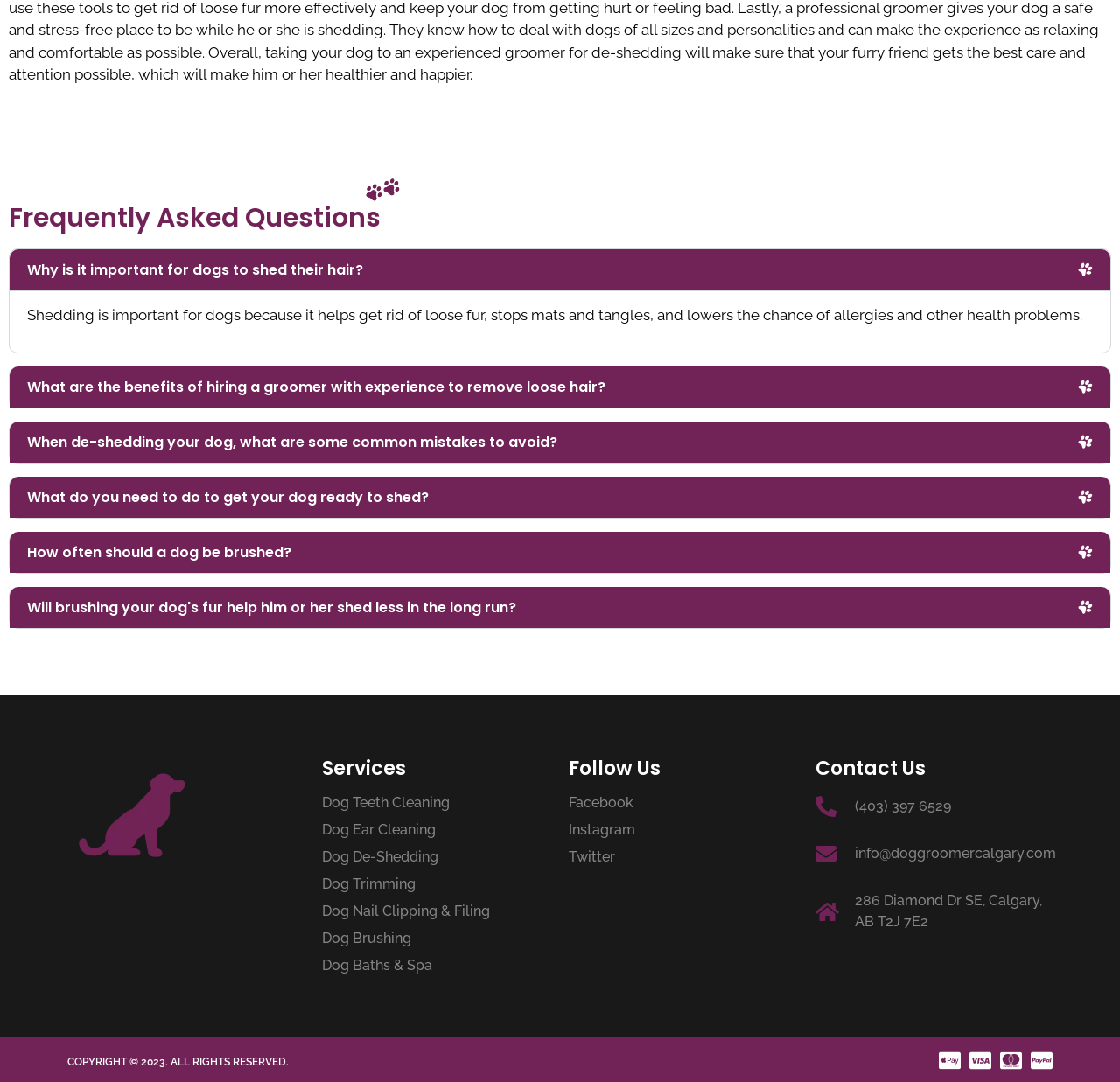What social media platforms can you follow the dog groomer on?
Please respond to the question with as much detail as possible.

The social media platforms that you can follow the dog groomer on can be found in the 'Follow Us' section of the webpage. There are three links listed, which are 'Facebook', 'Instagram', and 'Twitter'. This indicates that you can follow the dog groomer on these three social media platforms.